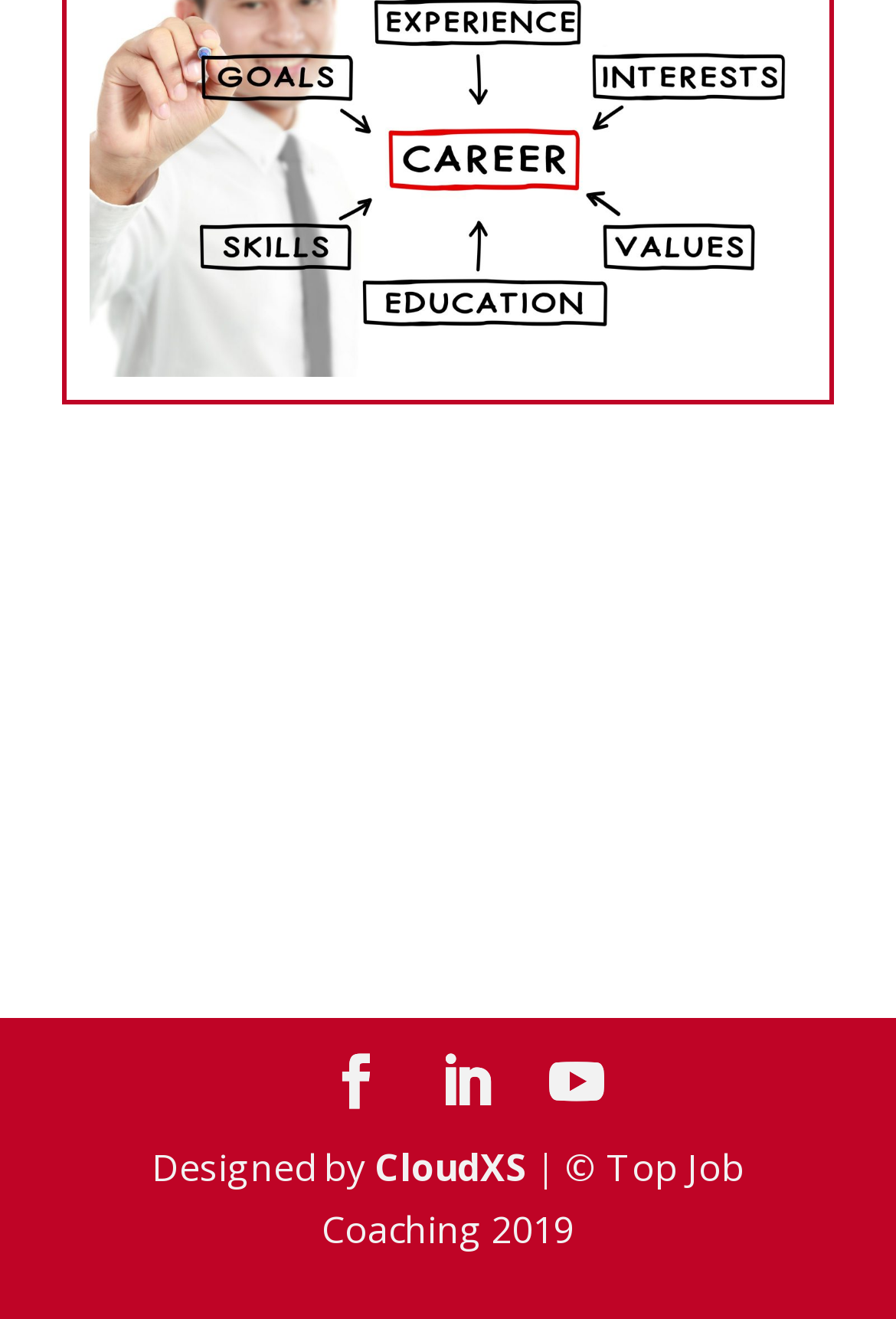What is the purpose of the discovery call?
Using the visual information, reply with a single word or short phrase.

To discuss how Top Job Coaching can help